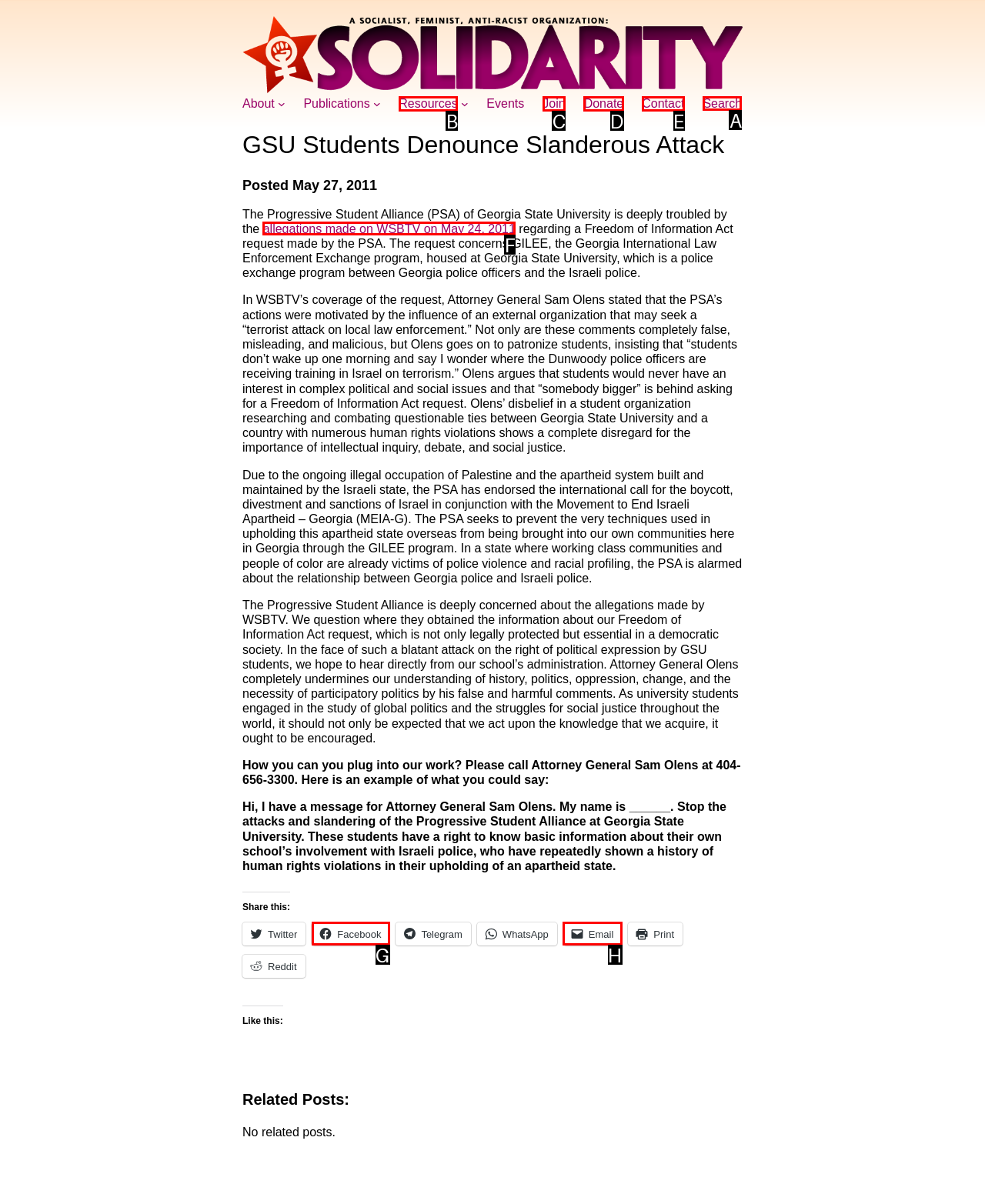Determine which HTML element I should select to execute the task: Click the Search link
Reply with the corresponding option's letter from the given choices directly.

A